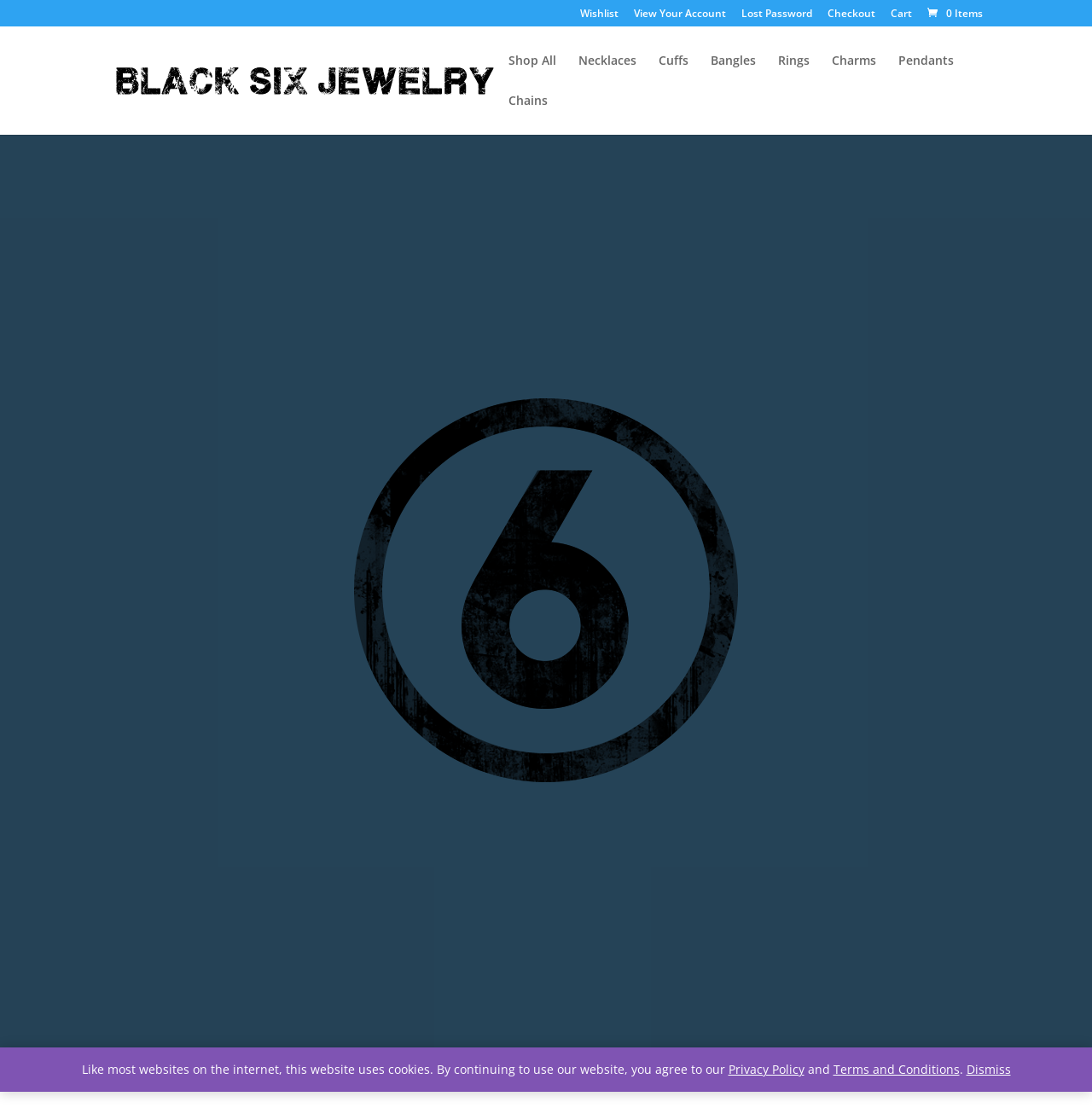Is there a video player on the page? Based on the image, give a response in one word or a short phrase.

Yes